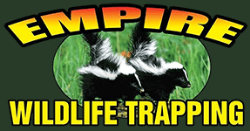Provide an in-depth description of all elements within the image.

The image prominently features the logo of "Empire Wildlife Trapping." It showcases two skunks, characterized by their distinctive black and white stripes, set against a vibrant green background. The firm name "EMPIRE" is displayed in bold, large yellow letters at the top, emphasizing strength and authority, while "WILDLIFE TRAPPING" appears in an equally bold format below, conveying the company's focus on humane animal control services. This logo is designed to capture attention and communicate the company's commitment to effectively managing wildlife concerns in their service area.